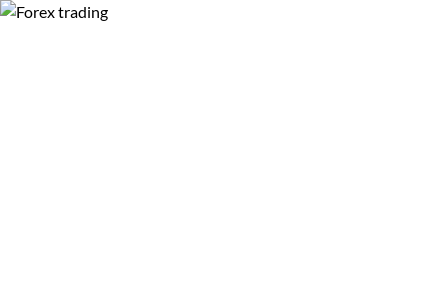Describe the image in great detail, covering all key points.

The image titled "Forex trading" features a logo or graphic that represents the foreign exchange trading market. Positioned prominently in the content, this visual element serves to enhance the theme of financial education discussed in accompanying text. It highlights the topic of currency trading, which is central to the narrative surrounding George's educational approach in "Forex Trading Made E Z," emphasizing the importance of understanding the principles and strategies behind trading rather than relying solely on automated systems. This image sets the context for the educational material available for readers interested in improving their knowledge and skills in the finance sector.